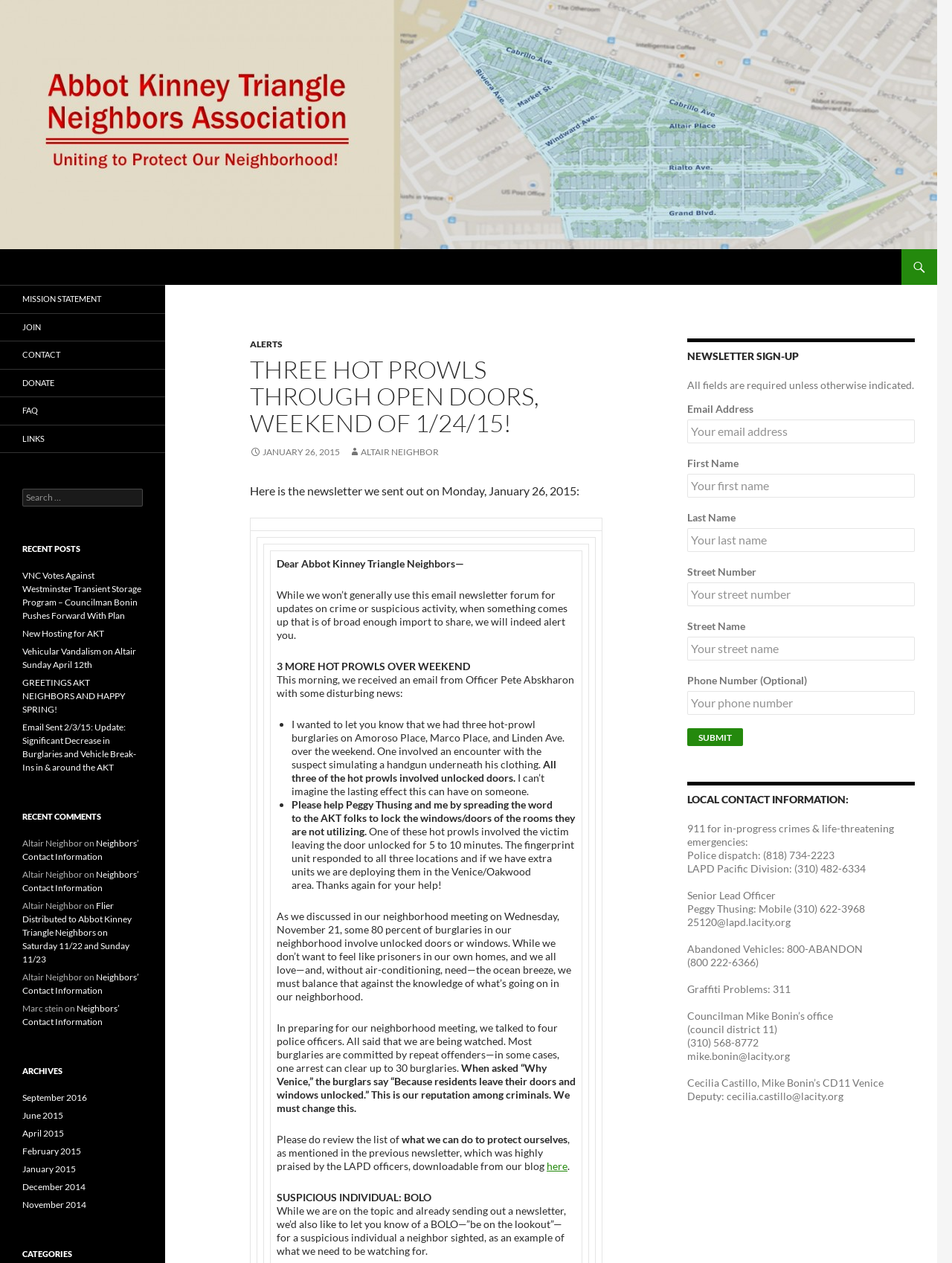What is the purpose of the 'NEWSLETTER SIGN-UP' section?
Answer the question with just one word or phrase using the image.

To sign up for the newsletter